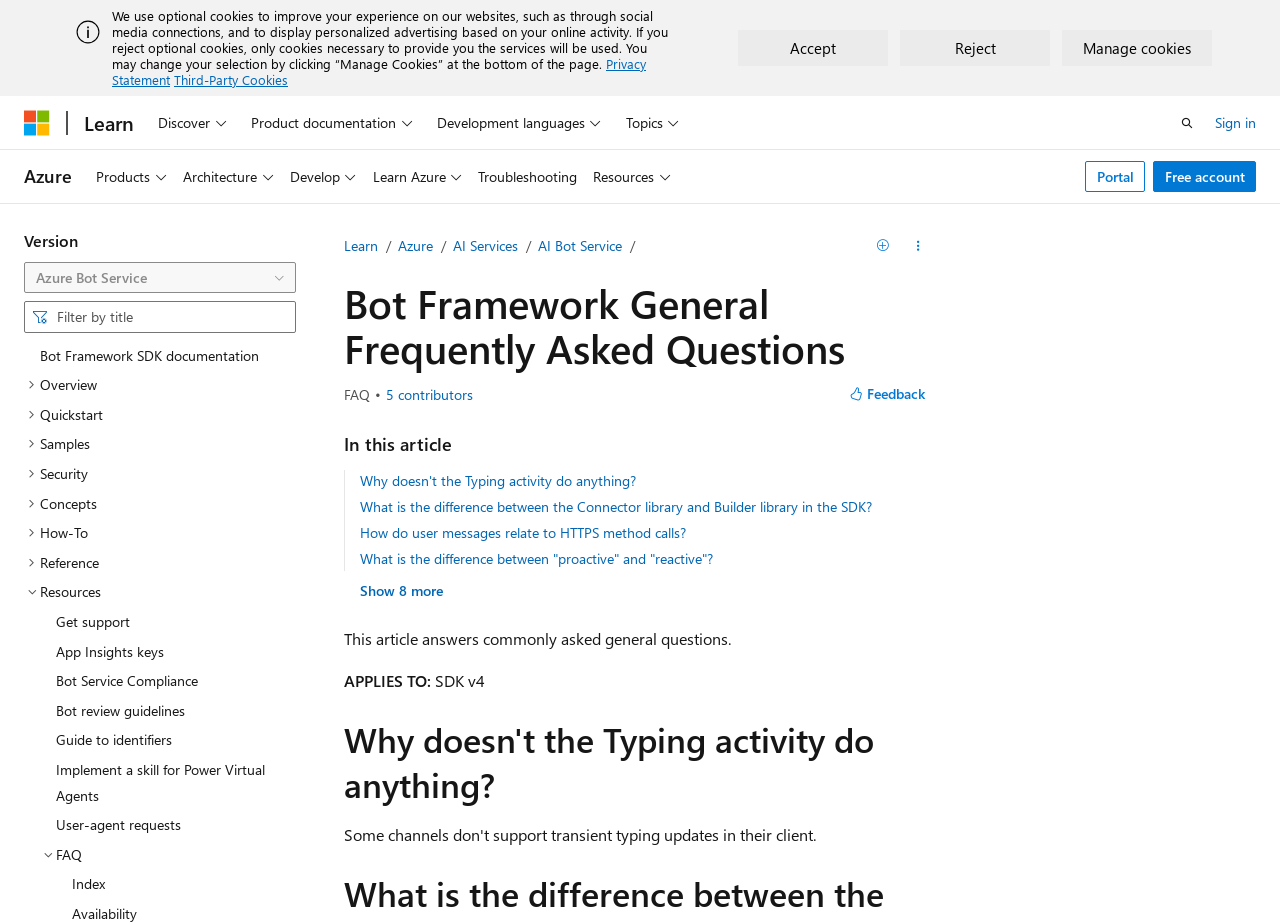Write a detailed summary of the webpage.

This webpage is about general frequently asked questions in the Bot Framework SDK. At the top, there is a notification bar with an image, a static text describing the use of optional cookies, and links to "Privacy Statement" and "Third-Party Cookies". Below this bar, there are three buttons: "Accept", "Reject", and "Manage cookies".

On the top-left corner, there is a link to "Microsoft" and another link to "Learn" next to it. A navigation menu labeled "Global" is located to the right, with buttons for "Discover", "Product documentation", "Development languages", and "Topics". 

On the top-right corner, there is a button to "Open search" and a link to "Sign in". Below this, there are links to "Azure" and a navigation menu labeled "Site" with buttons for "Products", "Architecture", "Develop", "Learn Azure", and "Resources". 

Further down, there is a link to "Portal" and another link to "Free account". A navigation menu labeled "Version" is located below, with a disabled button for "Azure Bot Service". 

A search bar is located below, with a combobox and a list of tree items, including "Bot Framework SDK documentation", "Overview", "Quickstart", "Samples", "Security", "Concepts", "How-To", and "Reference". The "Reference" item has several sub-items, including "Get support", "App Insights keys", and "Bot Service Compliance".

The main content of the webpage is a list of frequently asked questions, with a heading "Bot Framework General Frequently Asked Questions". There is a button to "View all contributors" and a static text indicating that there are 5 contributors. A button to provide "Feedback" is located below.

The FAQ list is organized under a navigation menu labeled "In this article", with links to several questions, including "Why doesn't the Typing activity do anything?" and "What is the difference between the Connector library and Builder library in the SDK?". There is a button to "Show 8 more" questions. A static text summarizes the content of the article, and another static text indicates that the article applies to SDK v4.